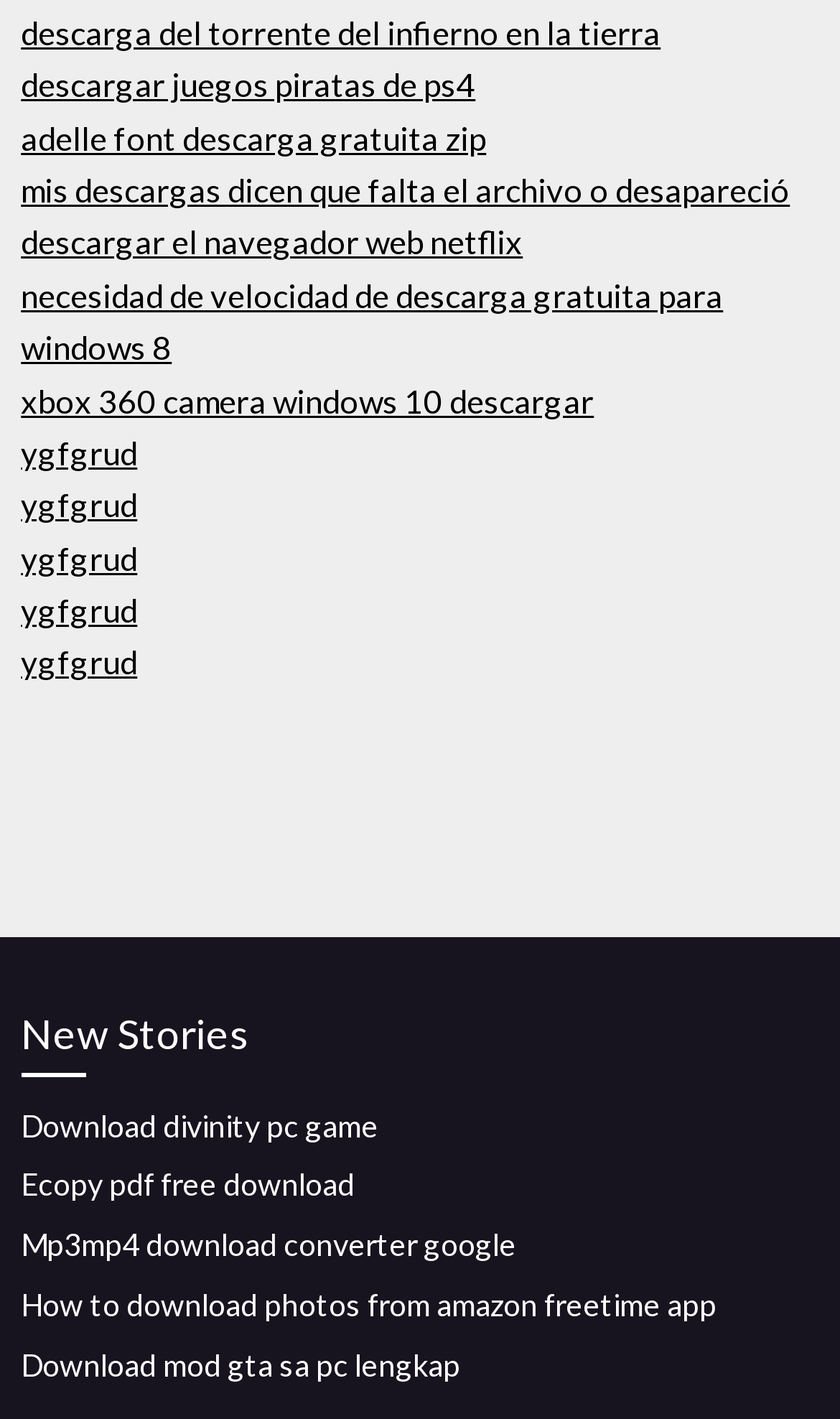Give a short answer to this question using one word or a phrase:
What type of content is available for download?

Games and software